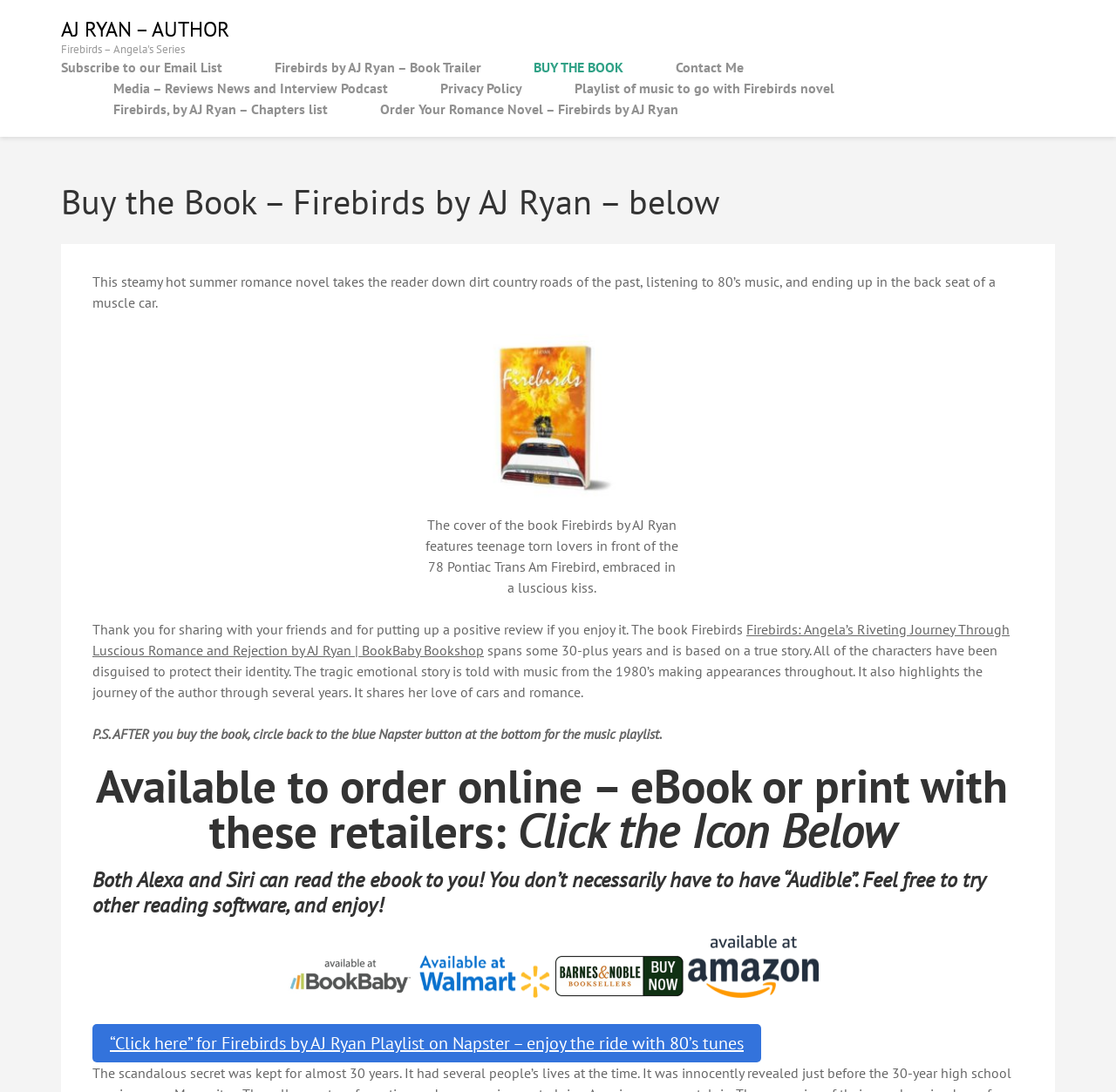Identify the bounding box of the HTML element described as: "Subscribe to our Email List".

[0.055, 0.052, 0.199, 0.071]